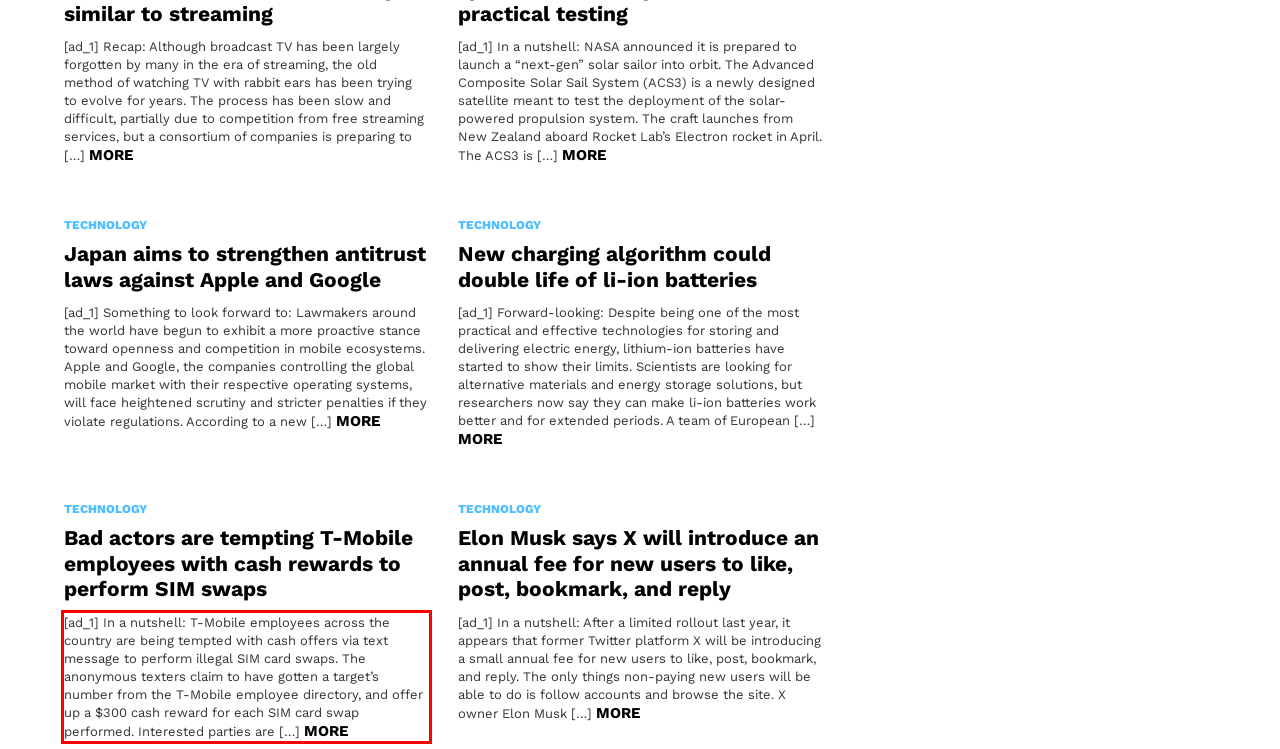Look at the screenshot of the webpage, locate the red rectangle bounding box, and generate the text content that it contains.

[ad_1] In a nutshell: T-Mobile employees across the country are being tempted with cash offers via text message to perform illegal SIM card swaps. The anonymous texters claim to have gotten a target’s number from the T-Mobile employee directory, and offer up a $300 cash reward for each SIM card swap performed. Interested parties are […] MORE